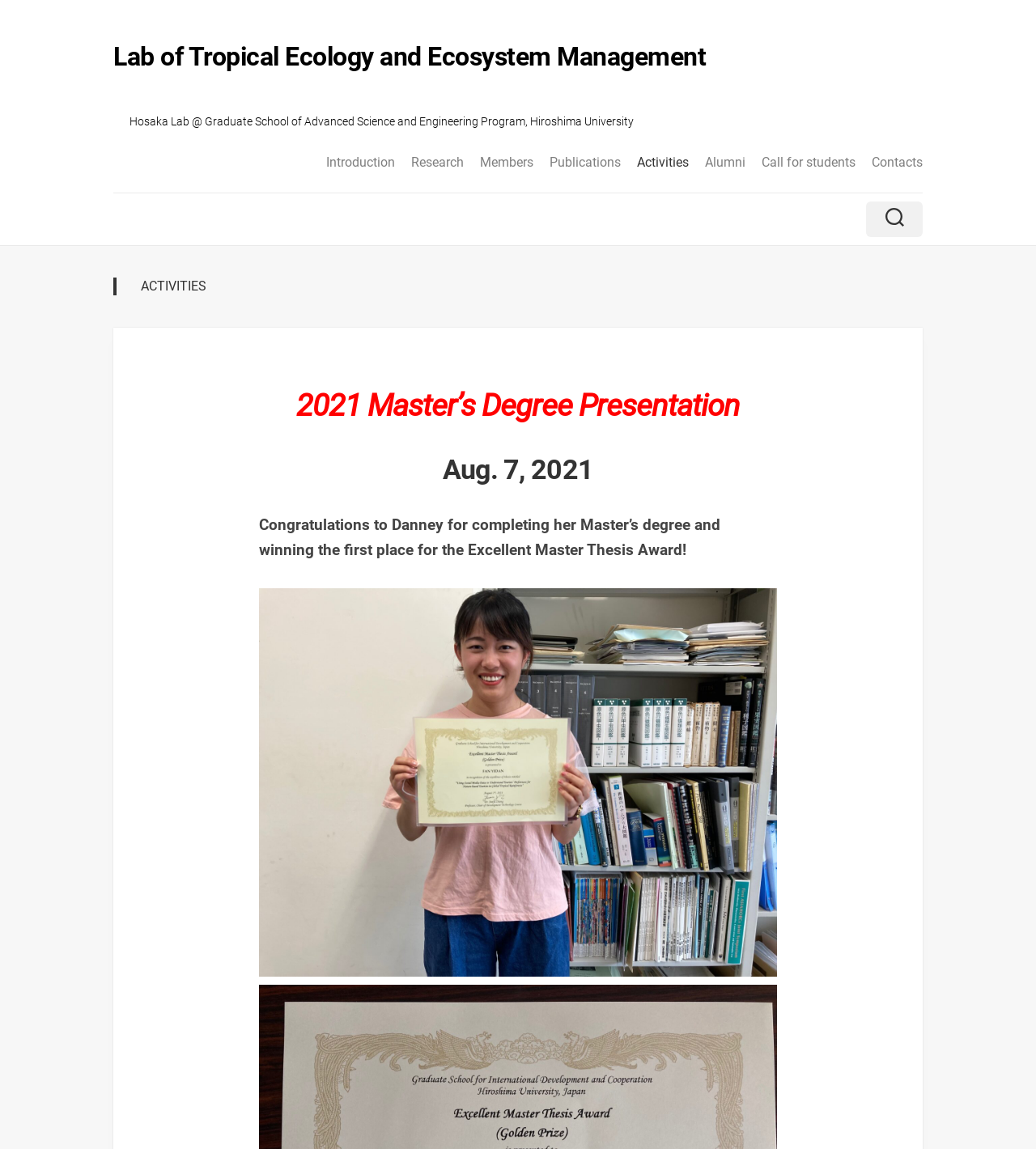Extract the main heading from the webpage content.

2021 Master’s Degree Presentation